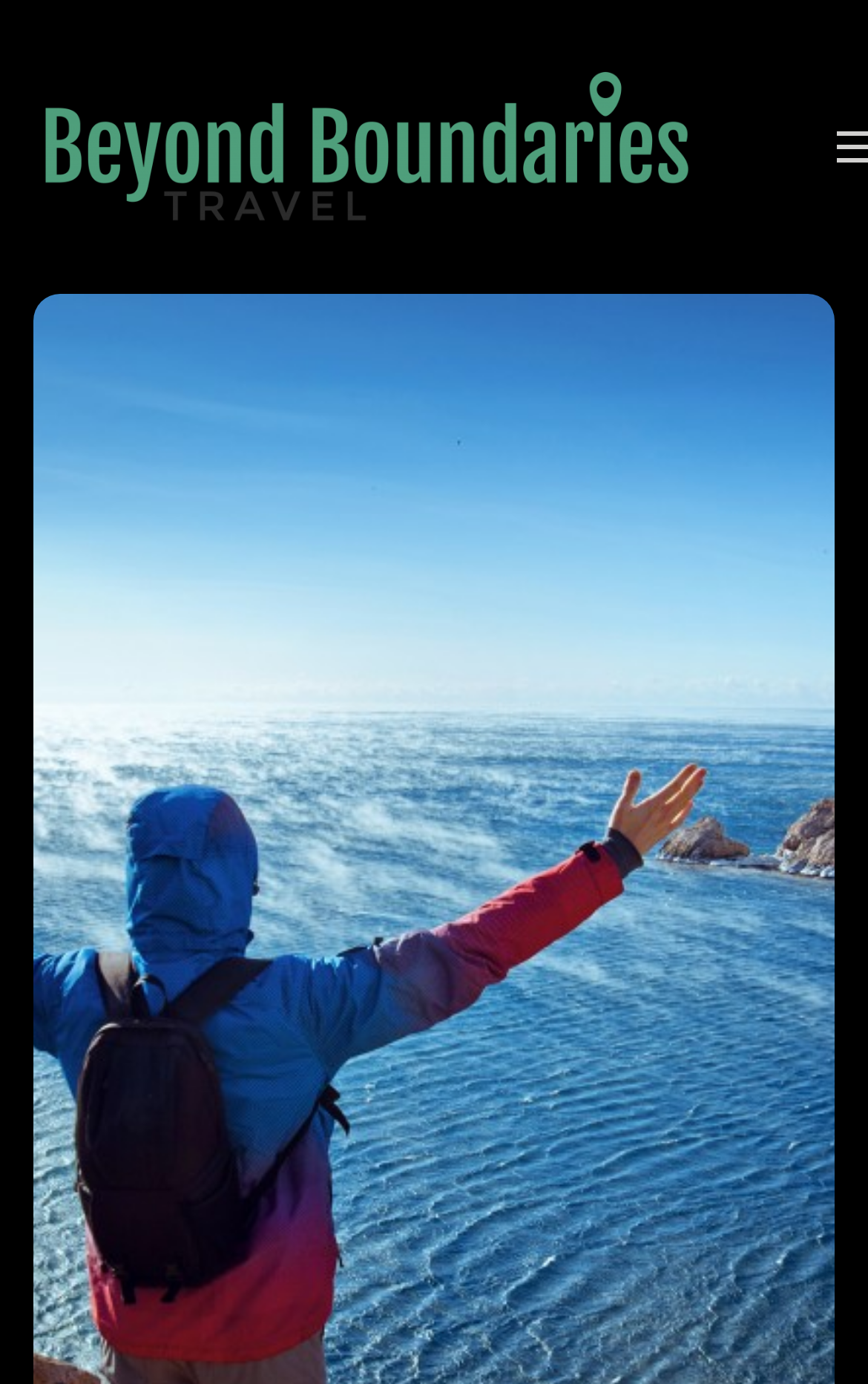Using the description: "alt="Beyond Boundaries Travel logo"", determine the UI element's bounding box coordinates. Ensure the coordinates are in the format of four float numbers between 0 and 1, i.e., [left, top, right, bottom].

[0.038, 0.048, 0.808, 0.164]